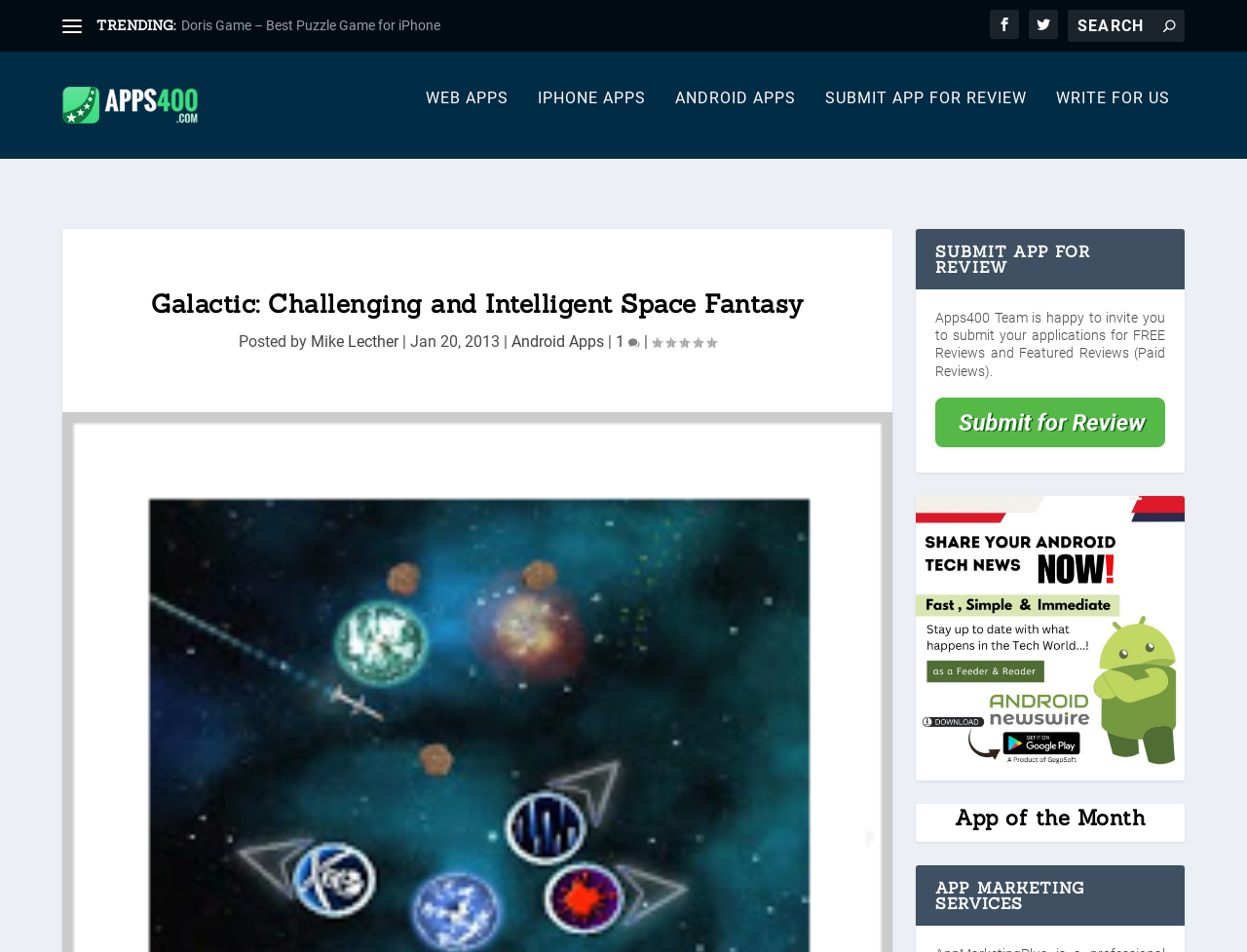Give a succinct answer to this question in a single word or phrase: 
What is the name of the app reviewed?

Galactic